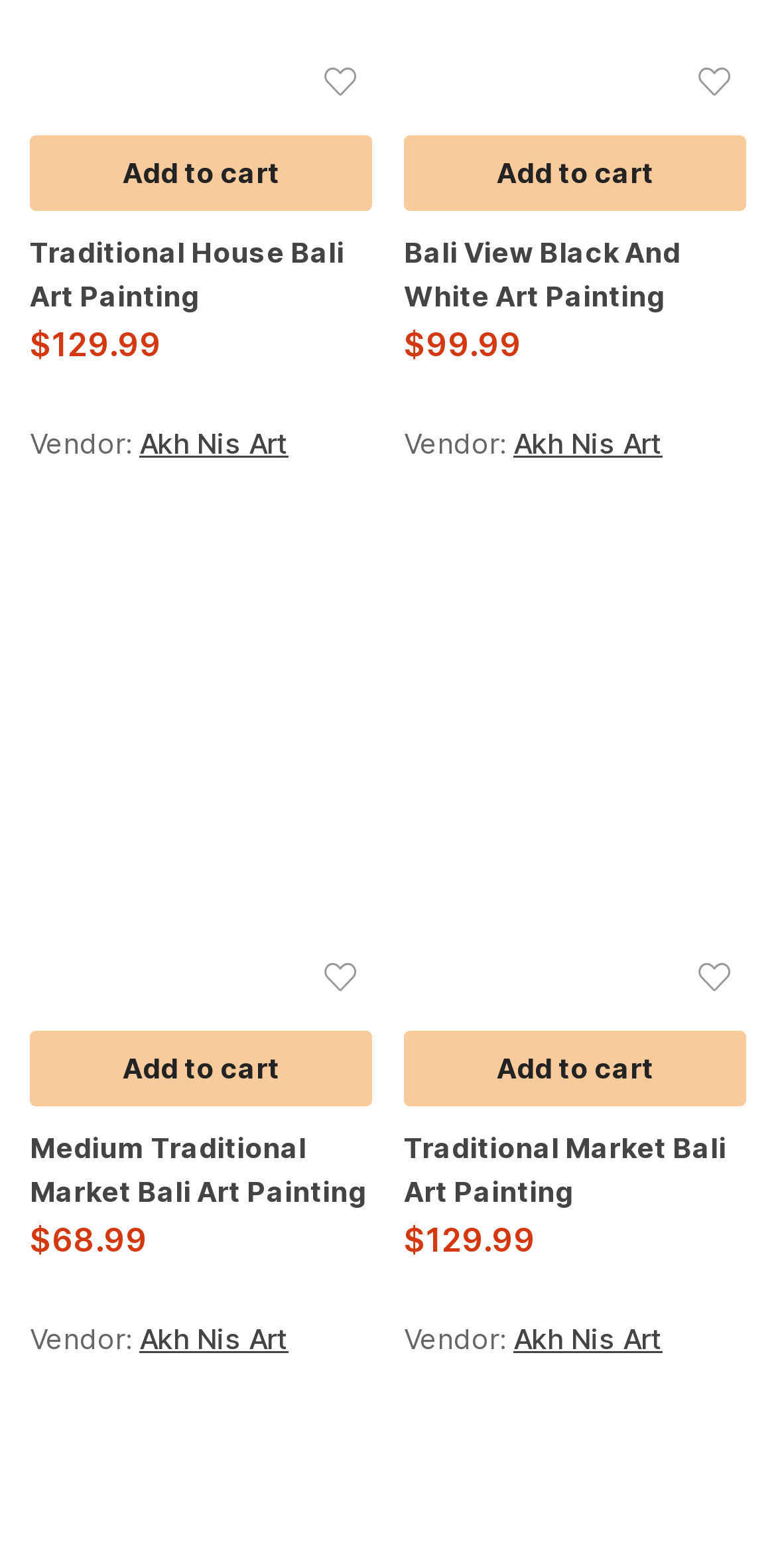Identify the bounding box coordinates for the element you need to click to achieve the following task: "Connect with us". Provide the bounding box coordinates as four float numbers between 0 and 1, in the form [left, top, right, bottom].

None